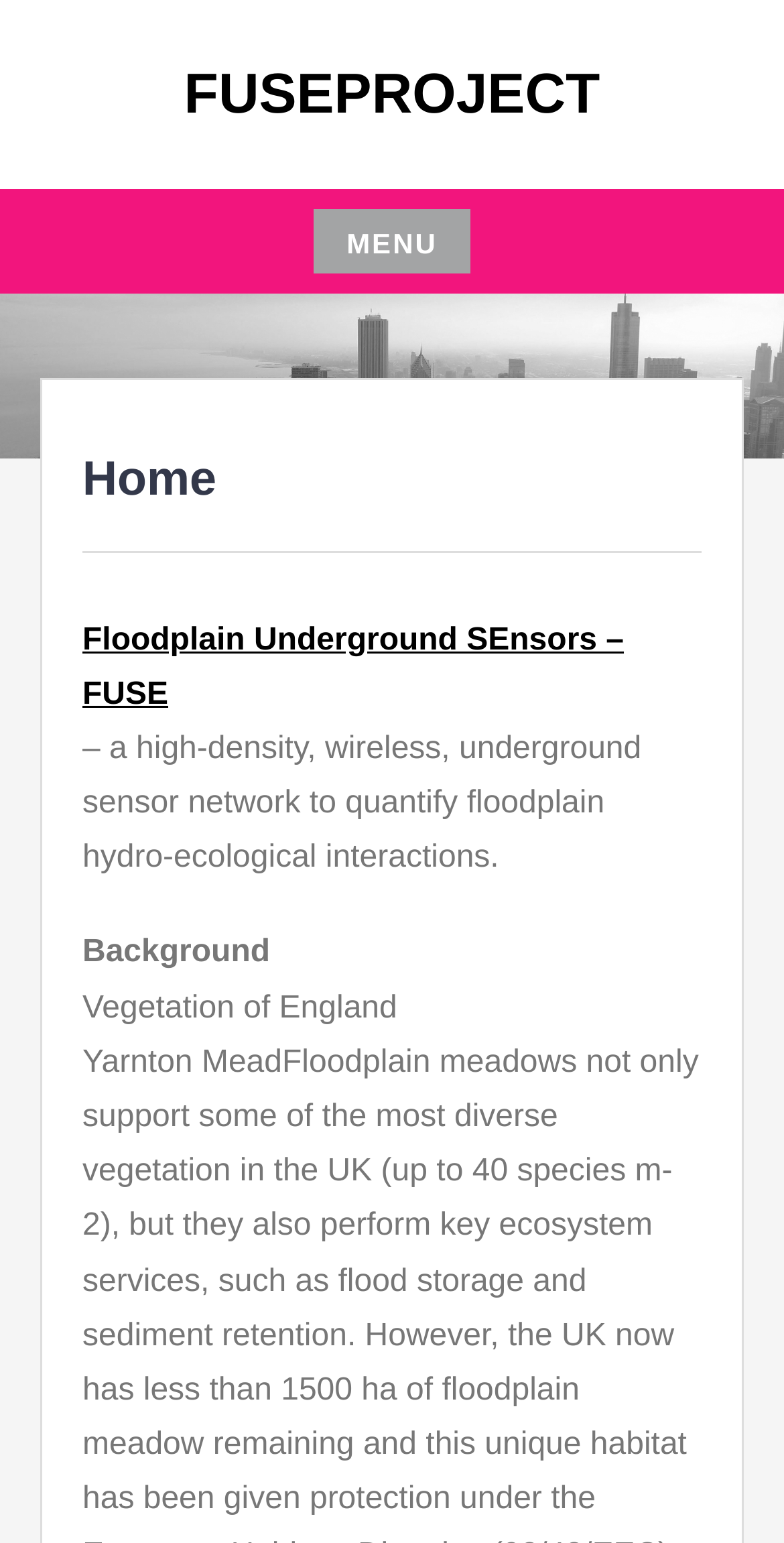What is the name of the project?
Using the information from the image, give a concise answer in one word or a short phrase.

FUSE